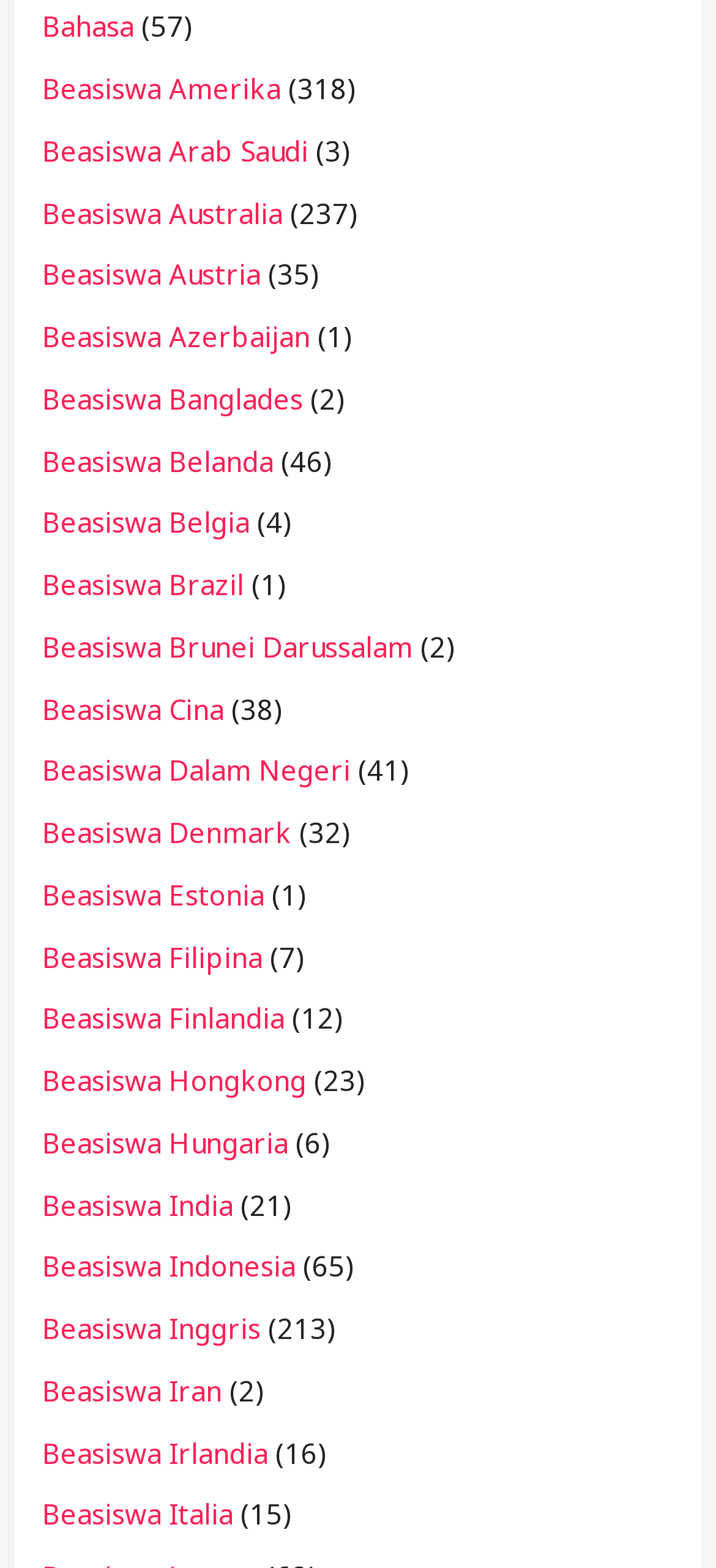Please identify the bounding box coordinates of the area I need to click to accomplish the following instruction: "Click on Beasiswa Amerika".

[0.059, 0.045, 0.393, 0.068]